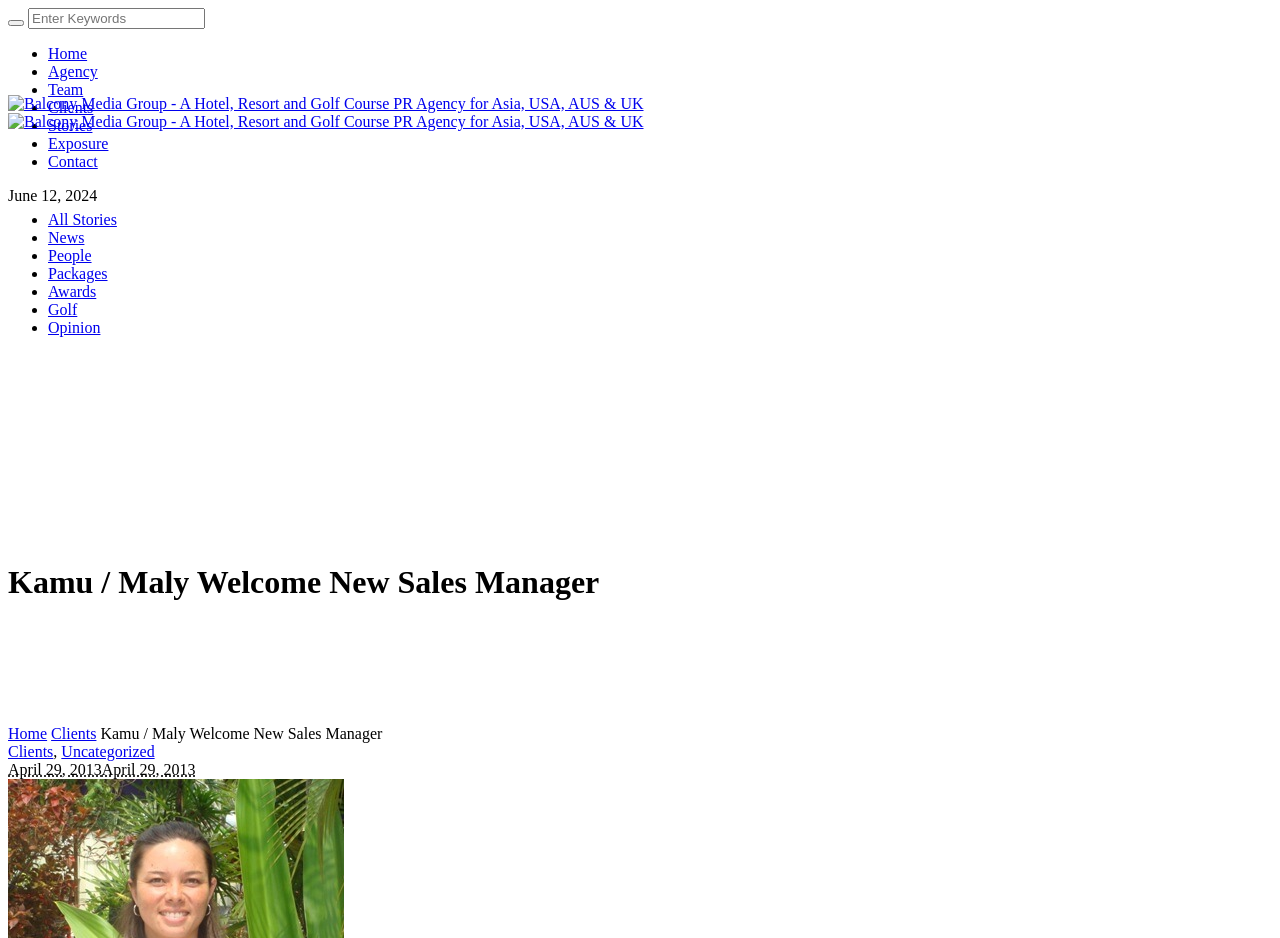Please identify the bounding box coordinates of the area that needs to be clicked to follow this instruction: "Go to Home page".

[0.038, 0.048, 0.068, 0.066]